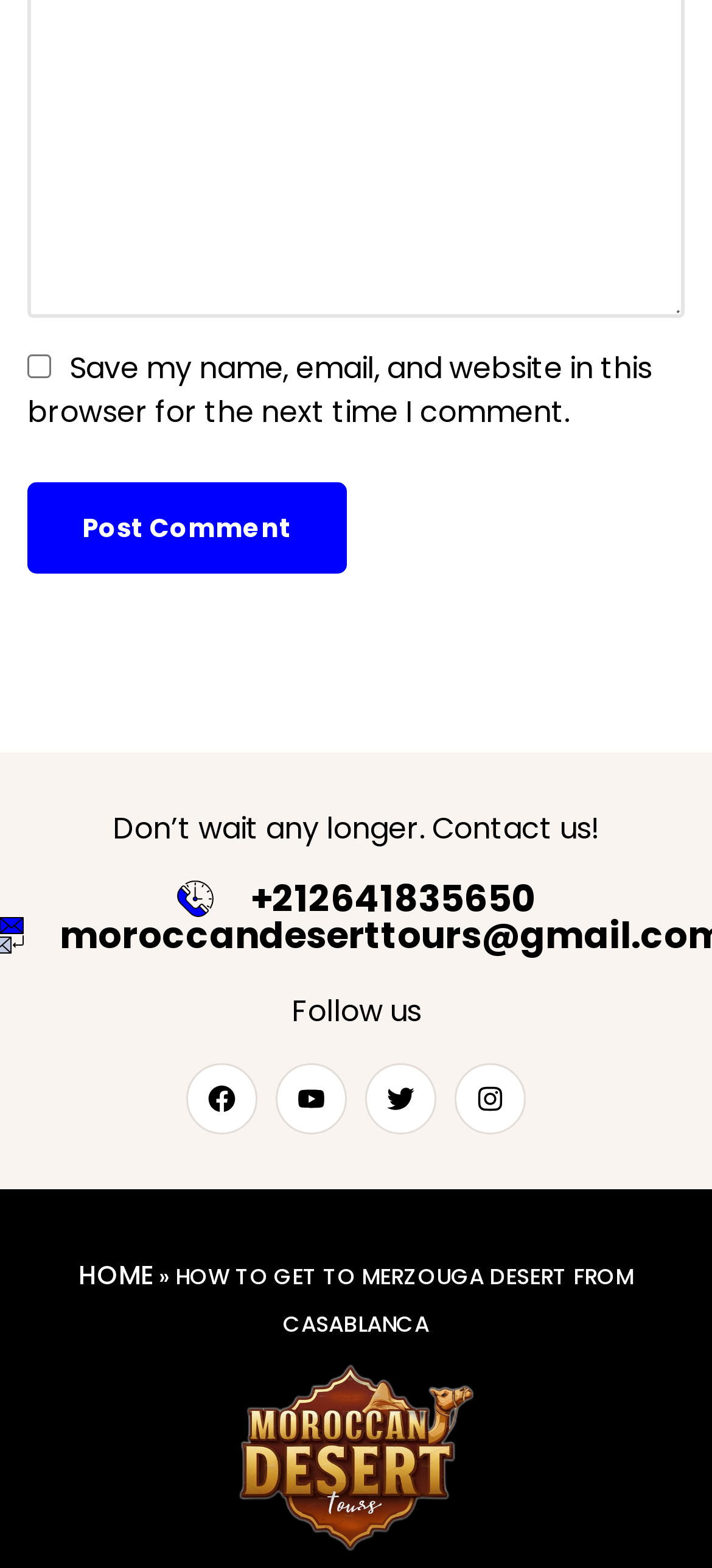Determine the bounding box for the UI element as described: "aria-label="Toggle navigation"". The coordinates should be represented as four float numbers between 0 and 1, formatted as [left, top, right, bottom].

None